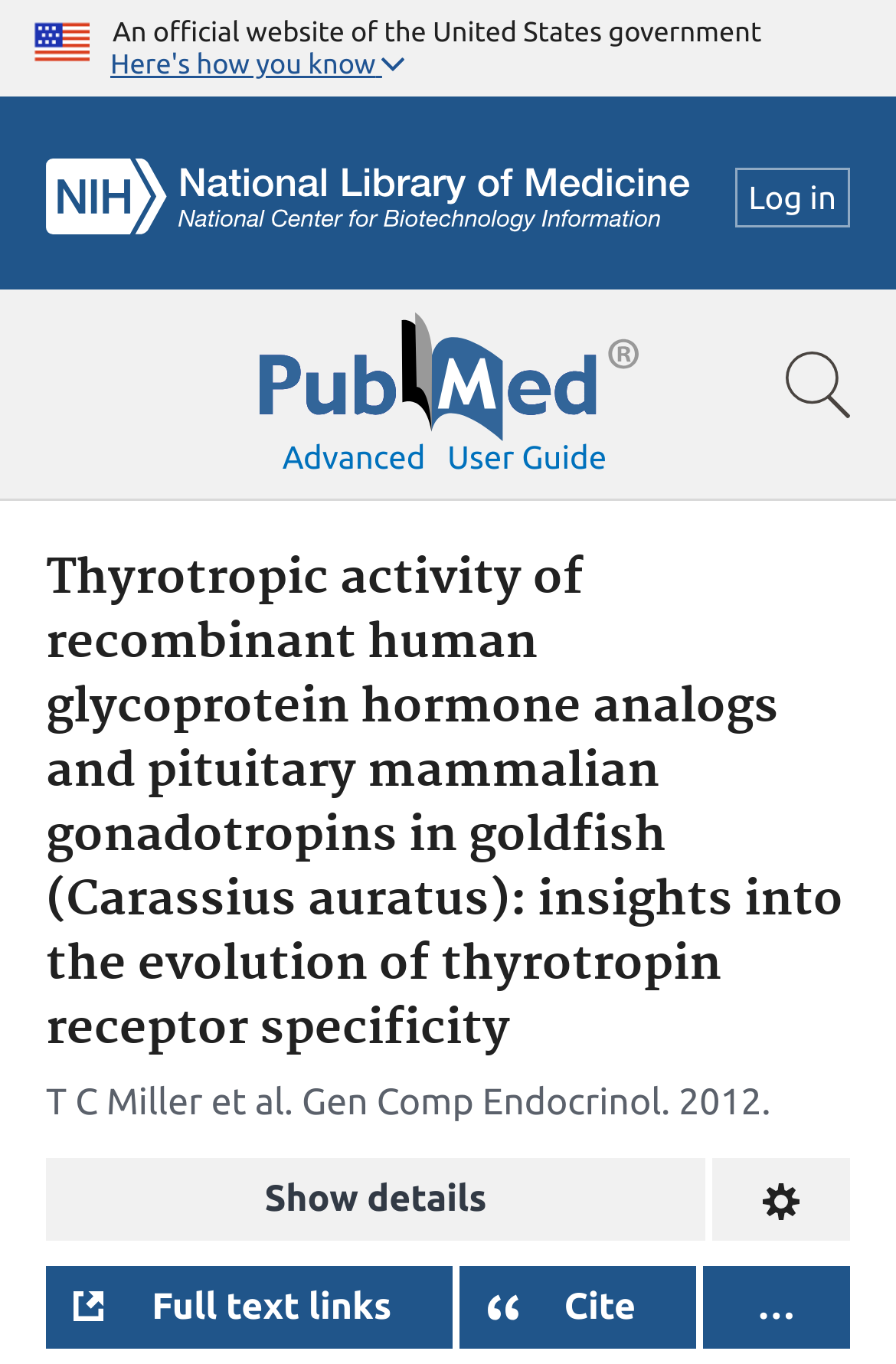Highlight the bounding box coordinates of the element that should be clicked to carry out the following instruction: "Change the format of the article". The coordinates must be given as four float numbers ranging from 0 to 1, i.e., [left, top, right, bottom].

[0.795, 0.849, 0.949, 0.91]